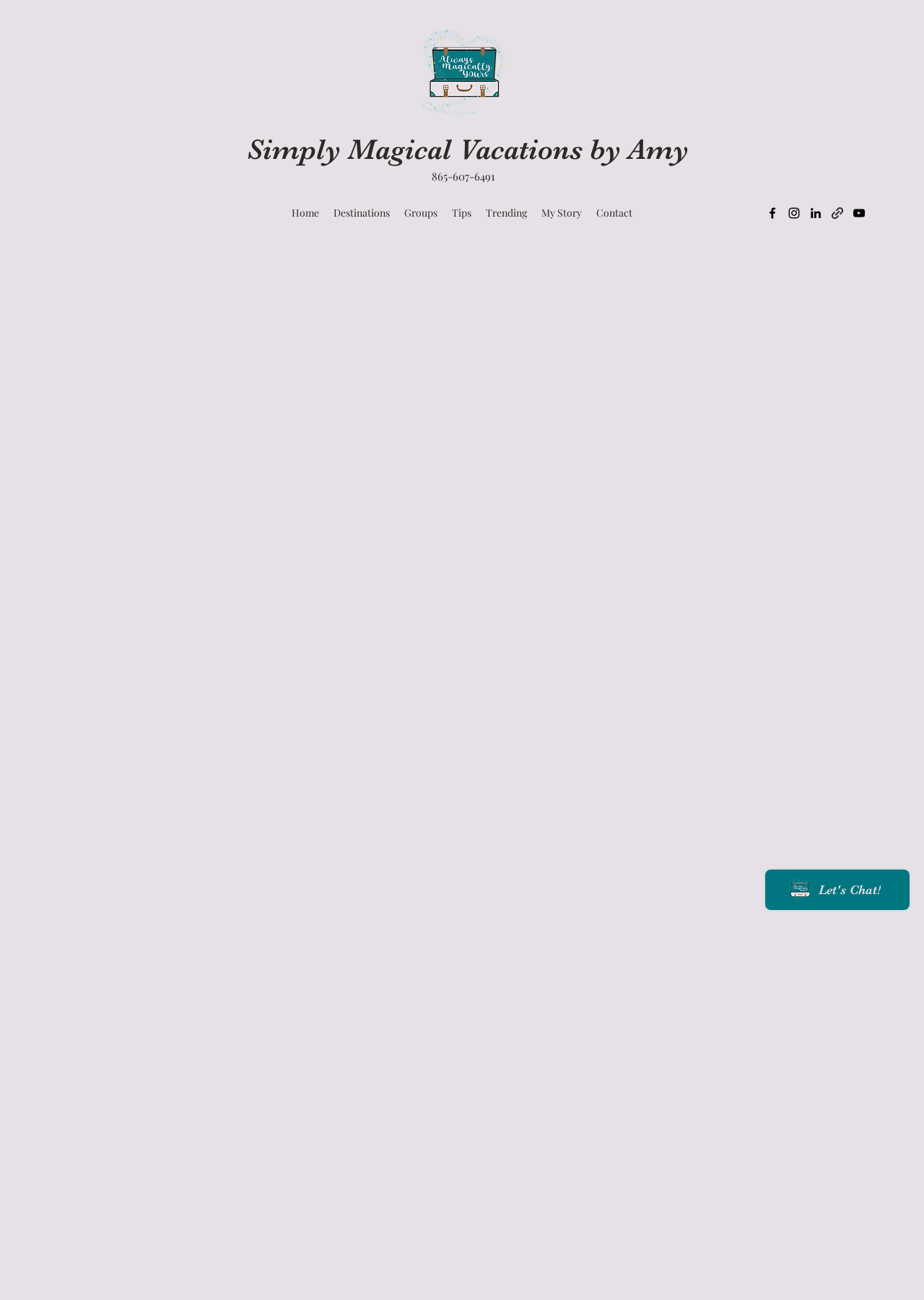What is the purpose of the webpage?
Please provide a detailed and thorough answer to the question.

The webpage appears to be a travel planning website, where the owner Amy shares her travel experiences and provides tips and recommendations for different destinations. The webpage is part of a series called '50 by 50', where Amy highlights one state each week.